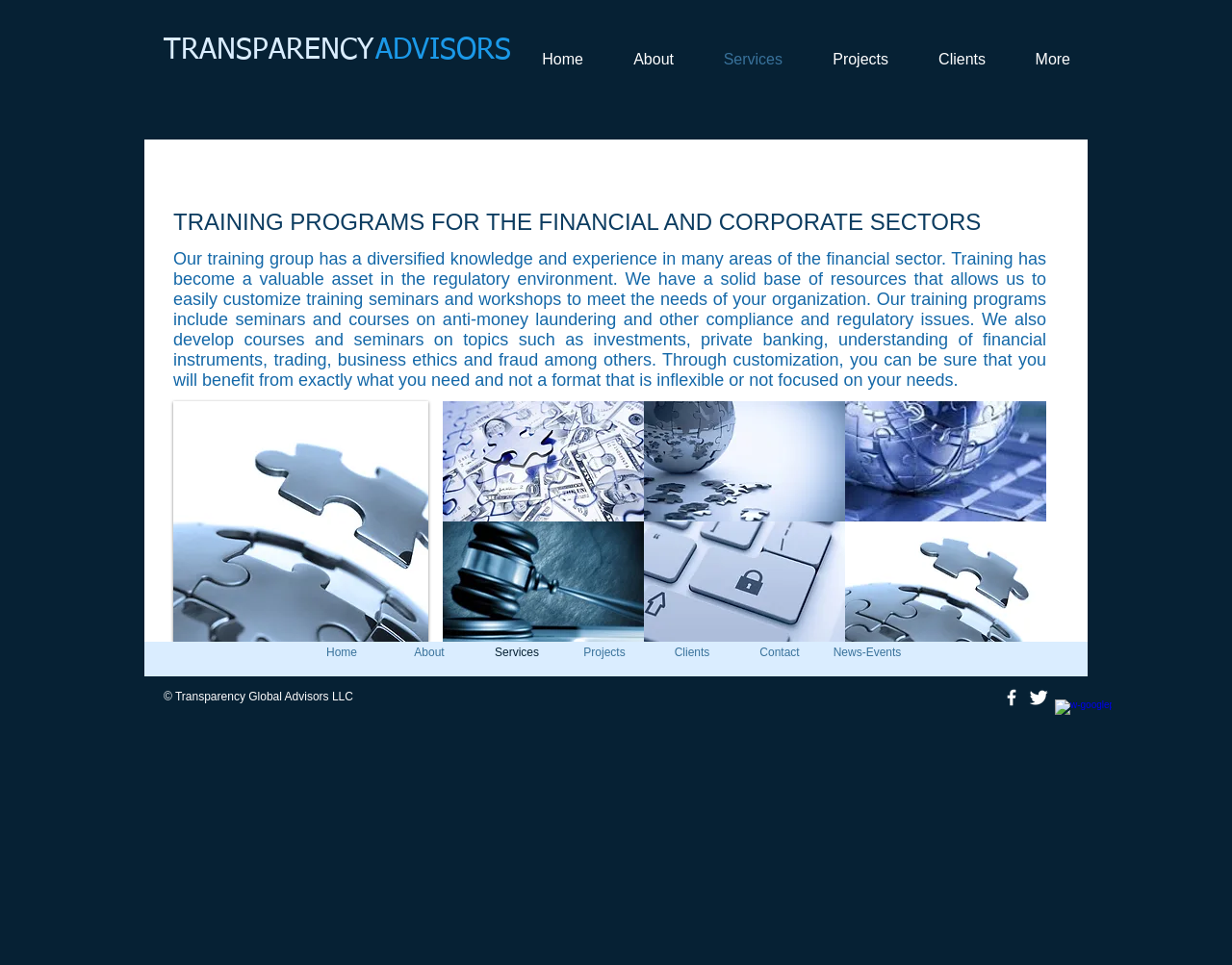Examine the image and give a thorough answer to the following question:
What is the main focus of the training programs?

The main focus of the training programs is the financial sector, as indicated by the text 'Our training group has a diversified knowledge and experience in many areas of the financial sector.'